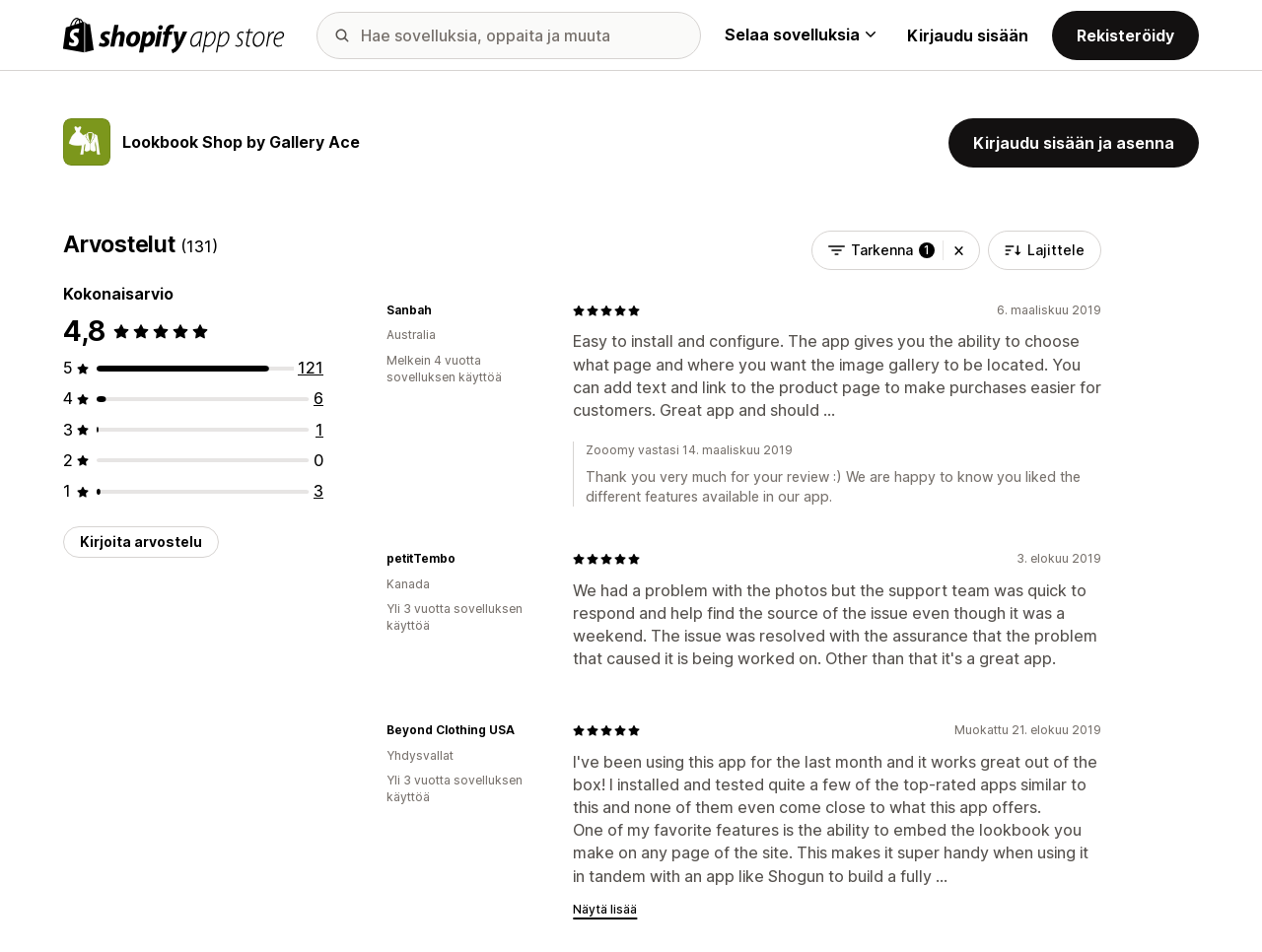Bounding box coordinates should be in the format (top-left x, top-left y, bottom-right x, bottom-right y) and all values should be floating point numbers between 0 and 1. Determine the bounding box coordinate for the UI element described as: Lookbook Shop by Gallery Ace

[0.097, 0.139, 0.285, 0.161]